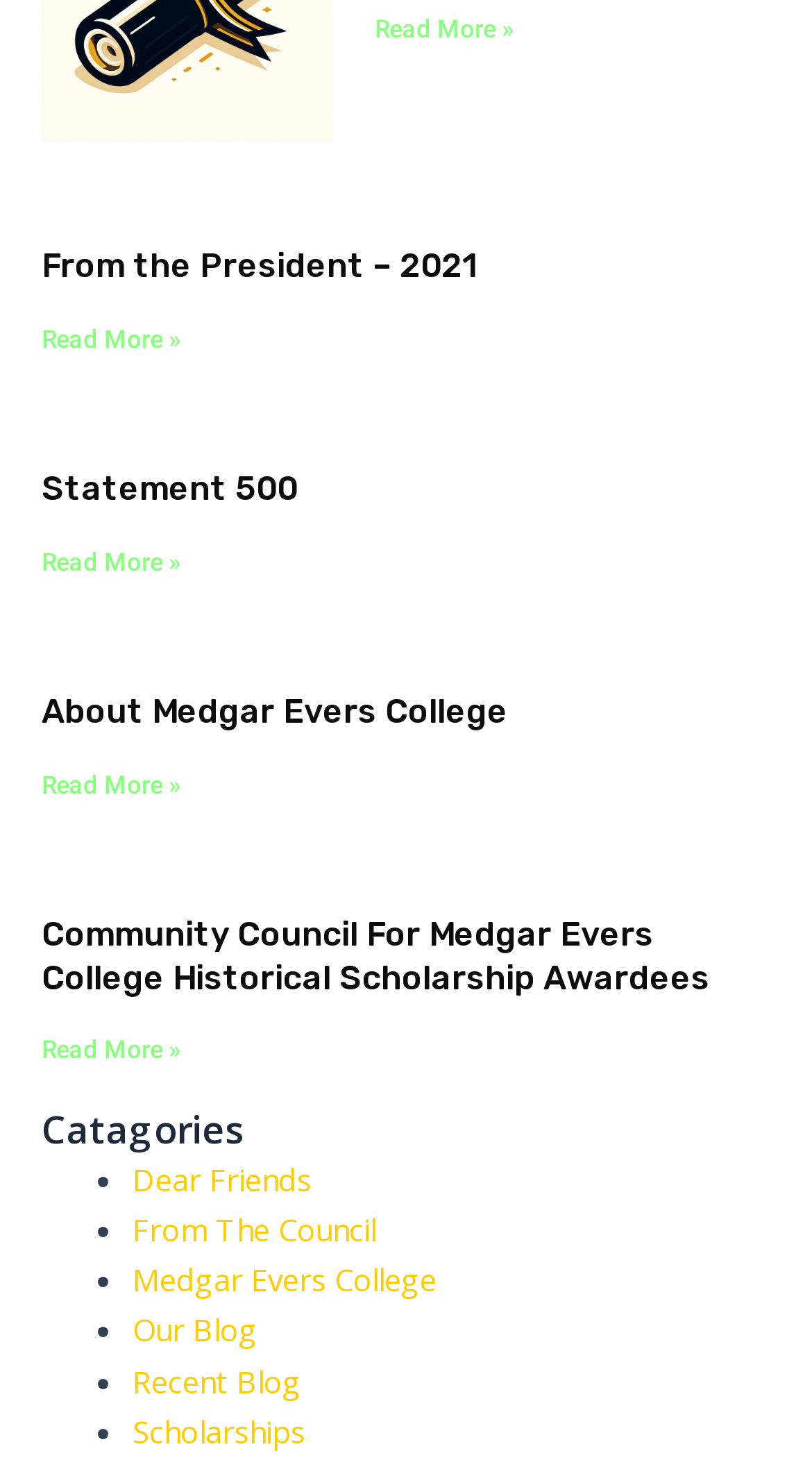From the element description Scholarships, predict the bounding box coordinates of the UI element. The coordinates must be specified in the format (top-left x, top-left y, bottom-right x, bottom-right y) and should be within the 0 to 1 range.

[0.164, 0.961, 0.376, 0.989]